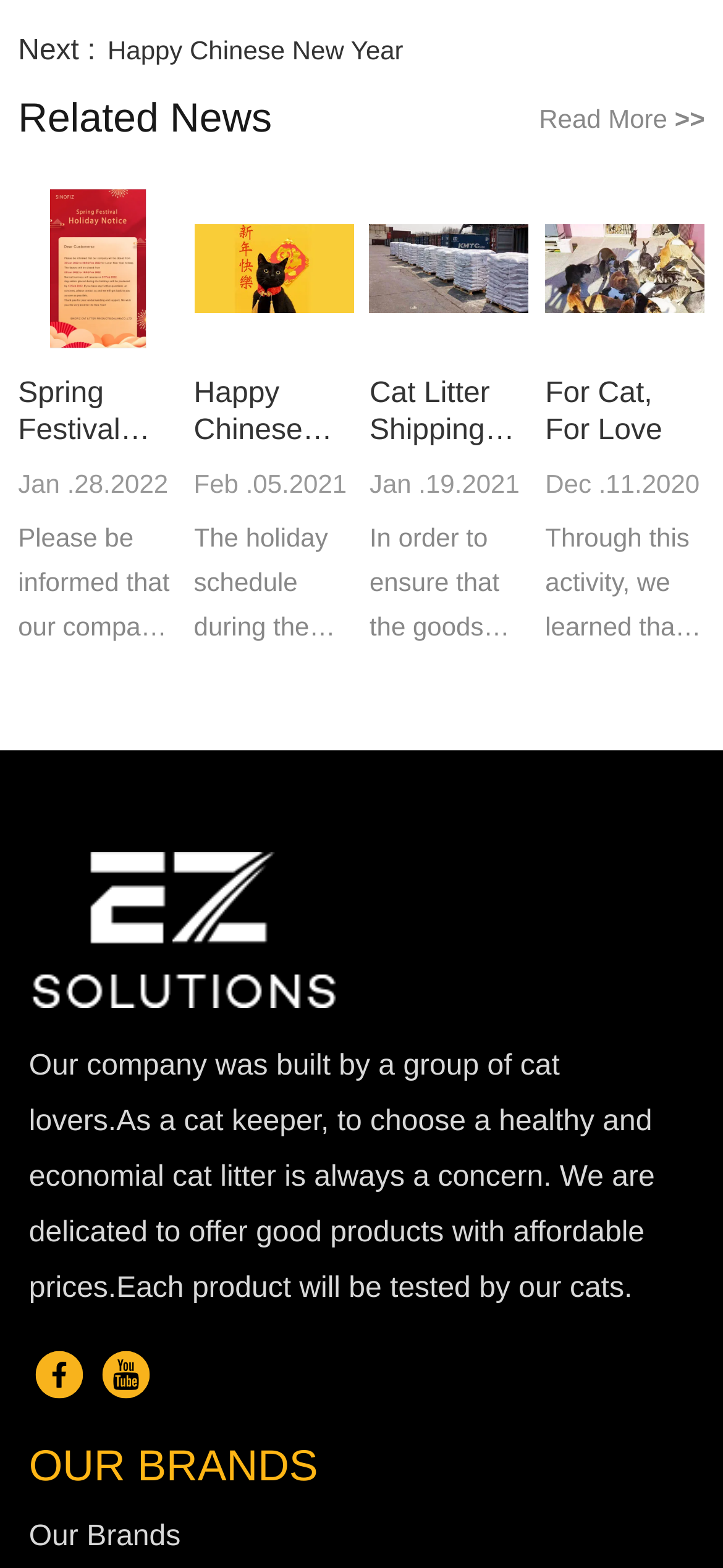Respond with a single word or short phrase to the following question: 
What is the purpose of the company?

To offer good products with affordable prices